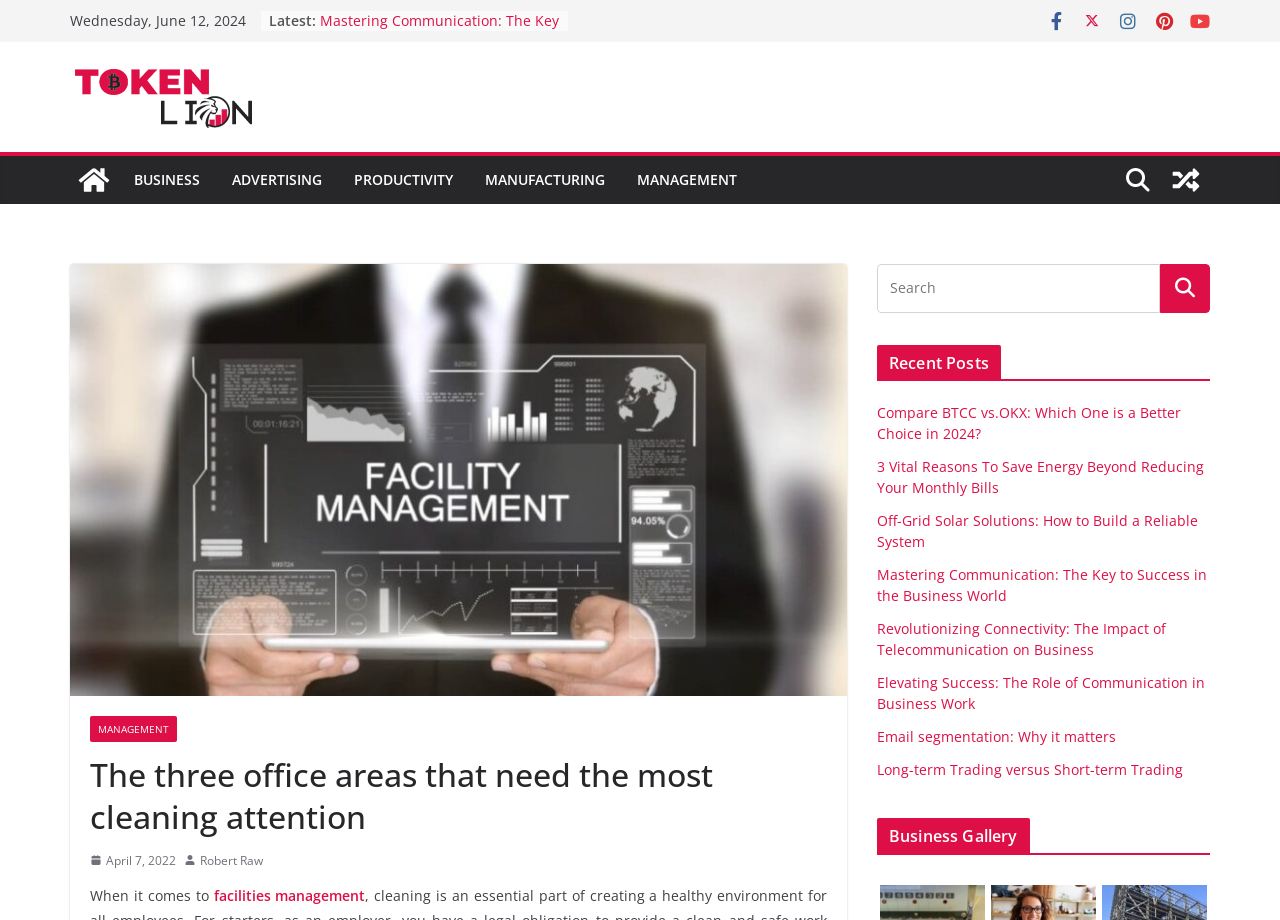Please identify the bounding box coordinates of the region to click in order to complete the given instruction: "Read the latest post 'Mastering Communication: The Key to Success in the Business World'". The coordinates should be four float numbers between 0 and 1, i.e., [left, top, right, bottom].

[0.25, 0.012, 0.437, 0.054]